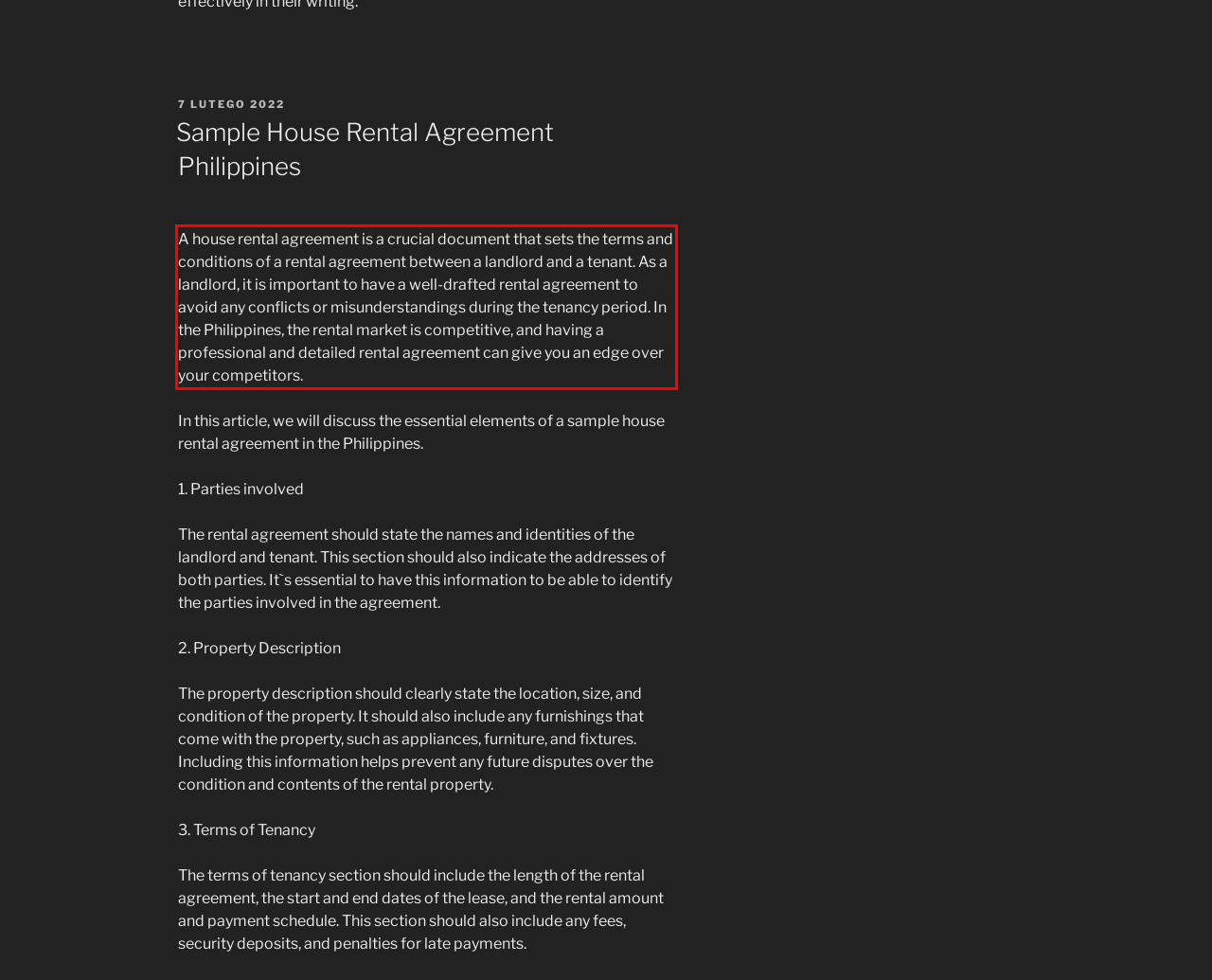Using the provided screenshot of a webpage, recognize and generate the text found within the red rectangle bounding box.

A house rental agreement is a crucial document that sets the terms and conditions of a rental agreement between a landlord and a tenant. As a landlord, it is important to have a well-drafted rental agreement to avoid any conflicts or misunderstandings during the tenancy period. In the Philippines, the rental market is competitive, and having a professional and detailed rental agreement can give you an edge over your competitors.